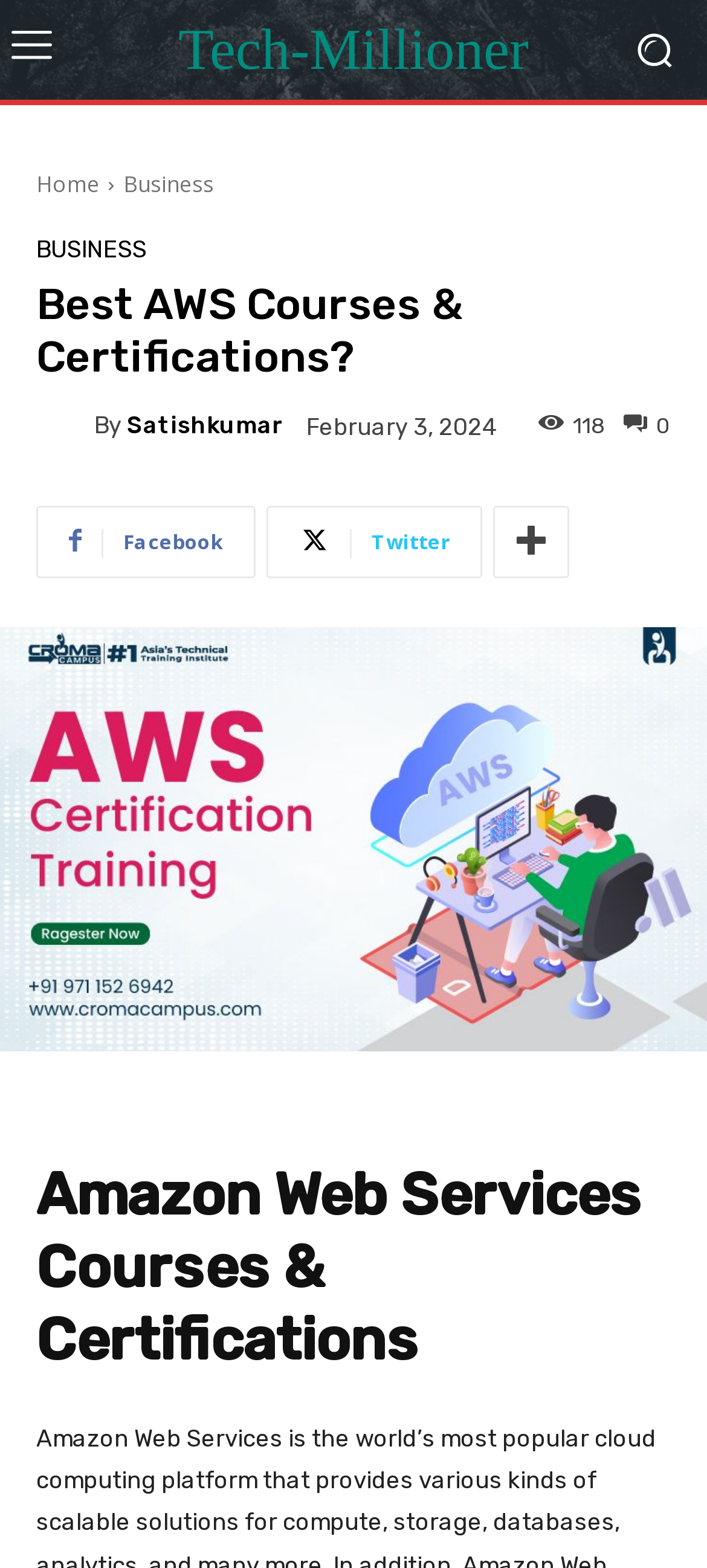Provide the bounding box coordinates of the HTML element described as: "0". The bounding box coordinates should be four float numbers between 0 and 1, i.e., [left, top, right, bottom].

[0.882, 0.262, 0.949, 0.278]